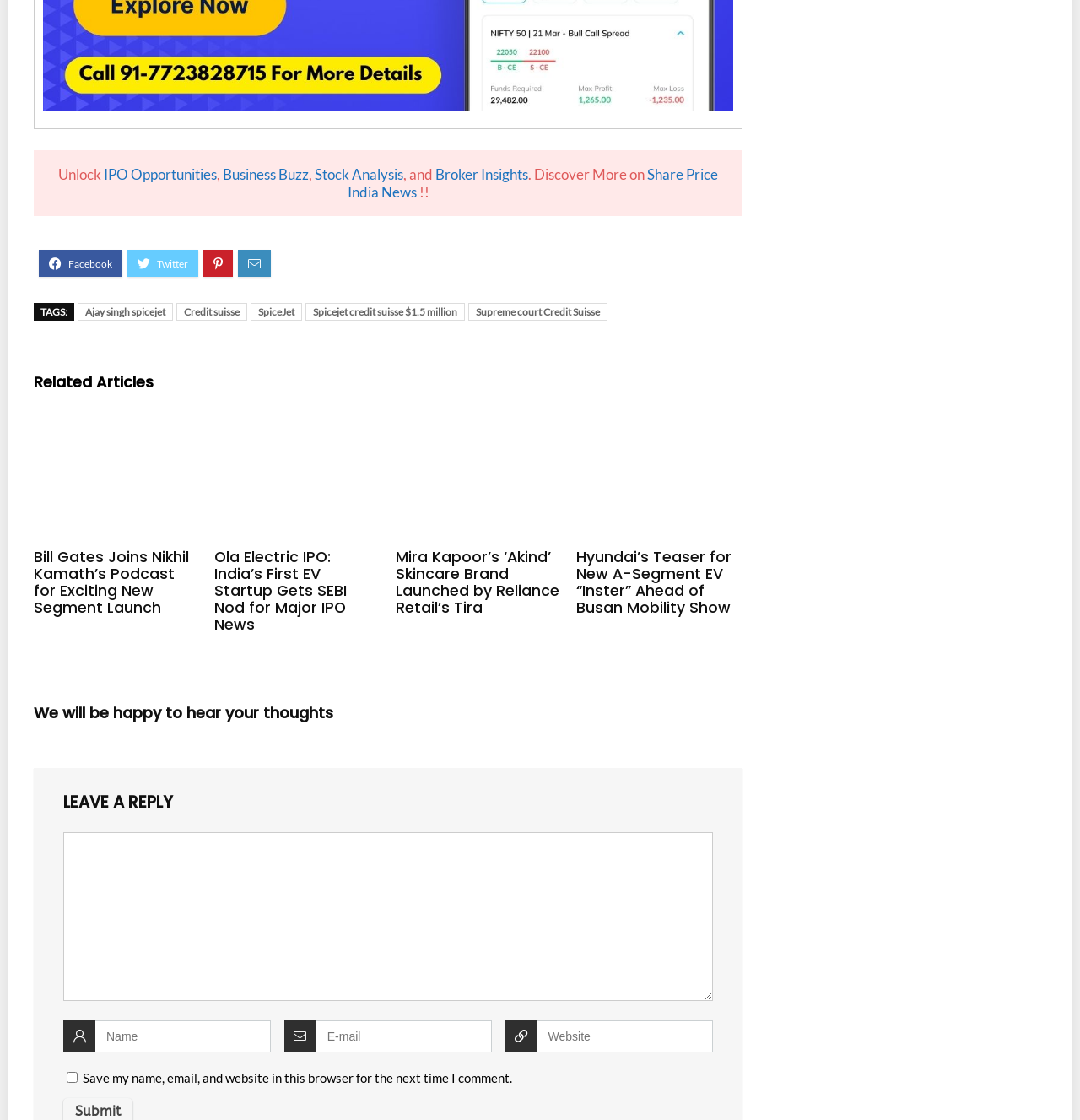How many related articles are listed? Observe the screenshot and provide a one-word or short phrase answer.

4